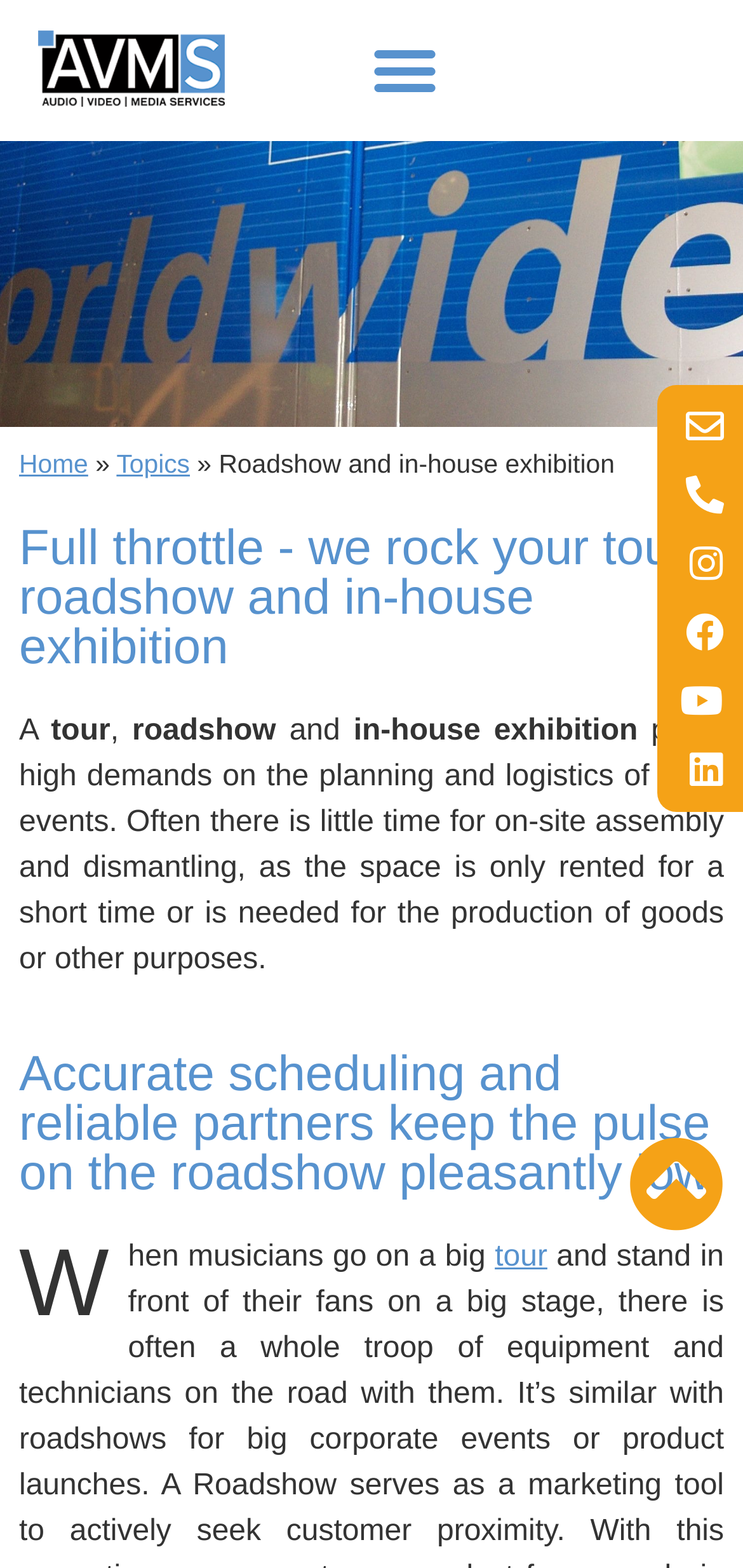Extract the main headline from the webpage and generate its text.

Full throttle - we rock your tour, roadshow and in-house exhibition